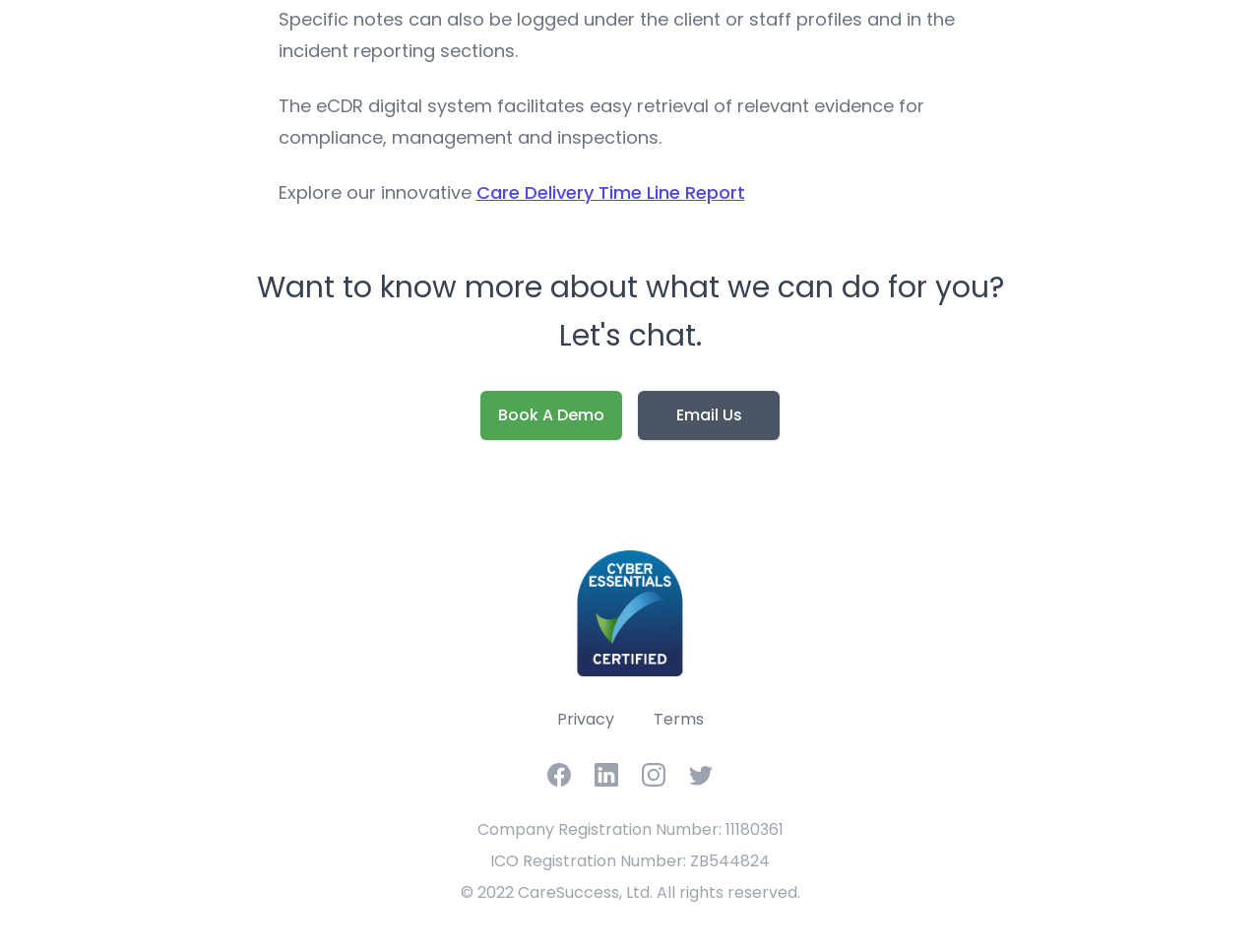Determine the bounding box for the described UI element: "Twitter".

[0.547, 0.802, 0.566, 0.827]